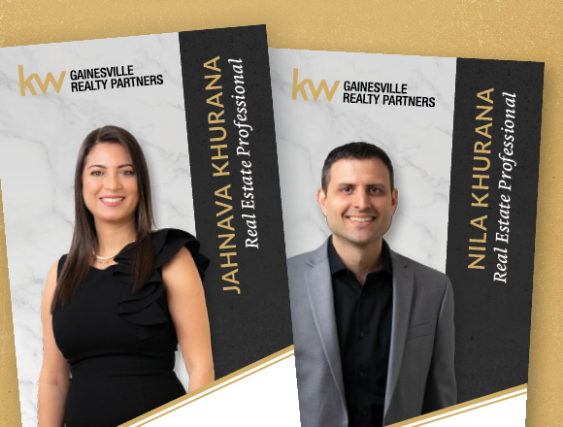How many business cards are featured in the image? Examine the screenshot and reply using just one word or a brief phrase.

Two